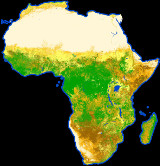What is the resolution of the land cover map?
Can you provide a detailed and comprehensive answer to the question?

The map is part of the 'CCI LAND COVER - S2 prototype Land Cover 20m map of Africa 2016', which indicates that the resolution of the land cover map is 20 meters.